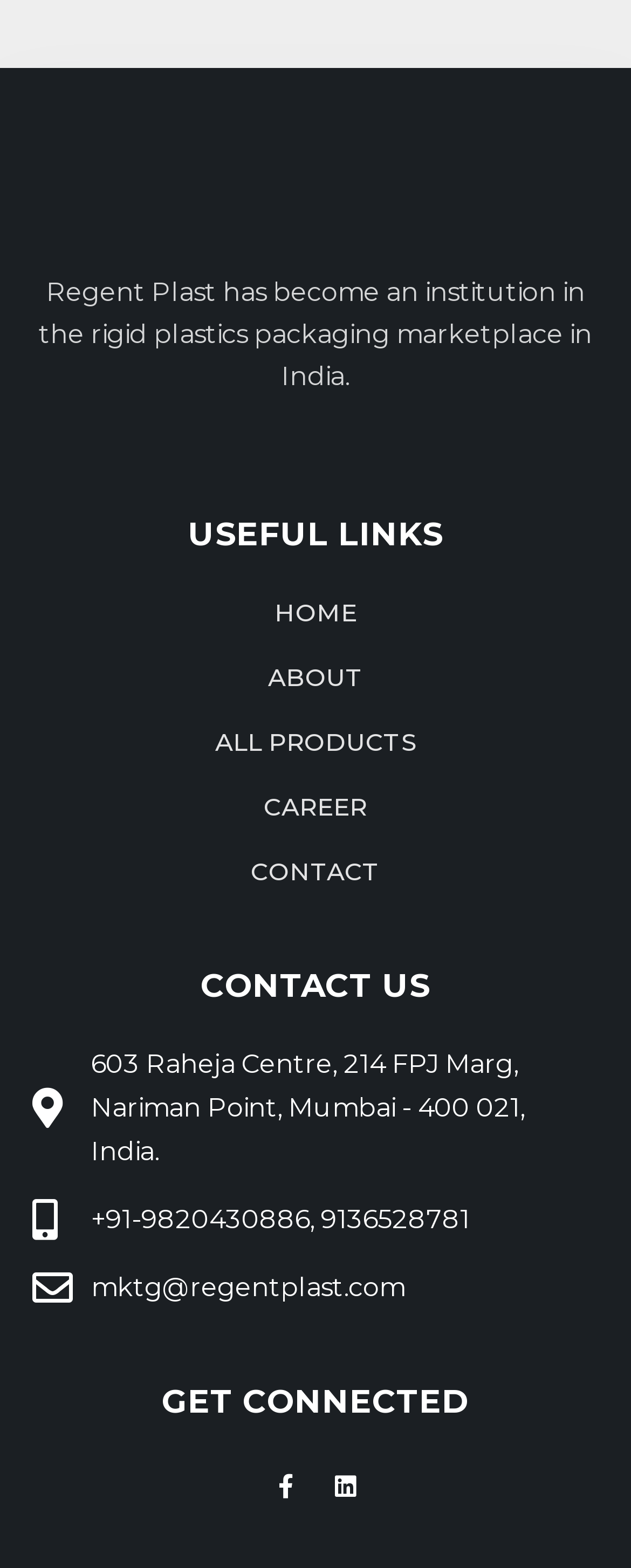Give a concise answer using only one word or phrase for this question:
What is the company's address?

603 Raheja Centre, Mumbai